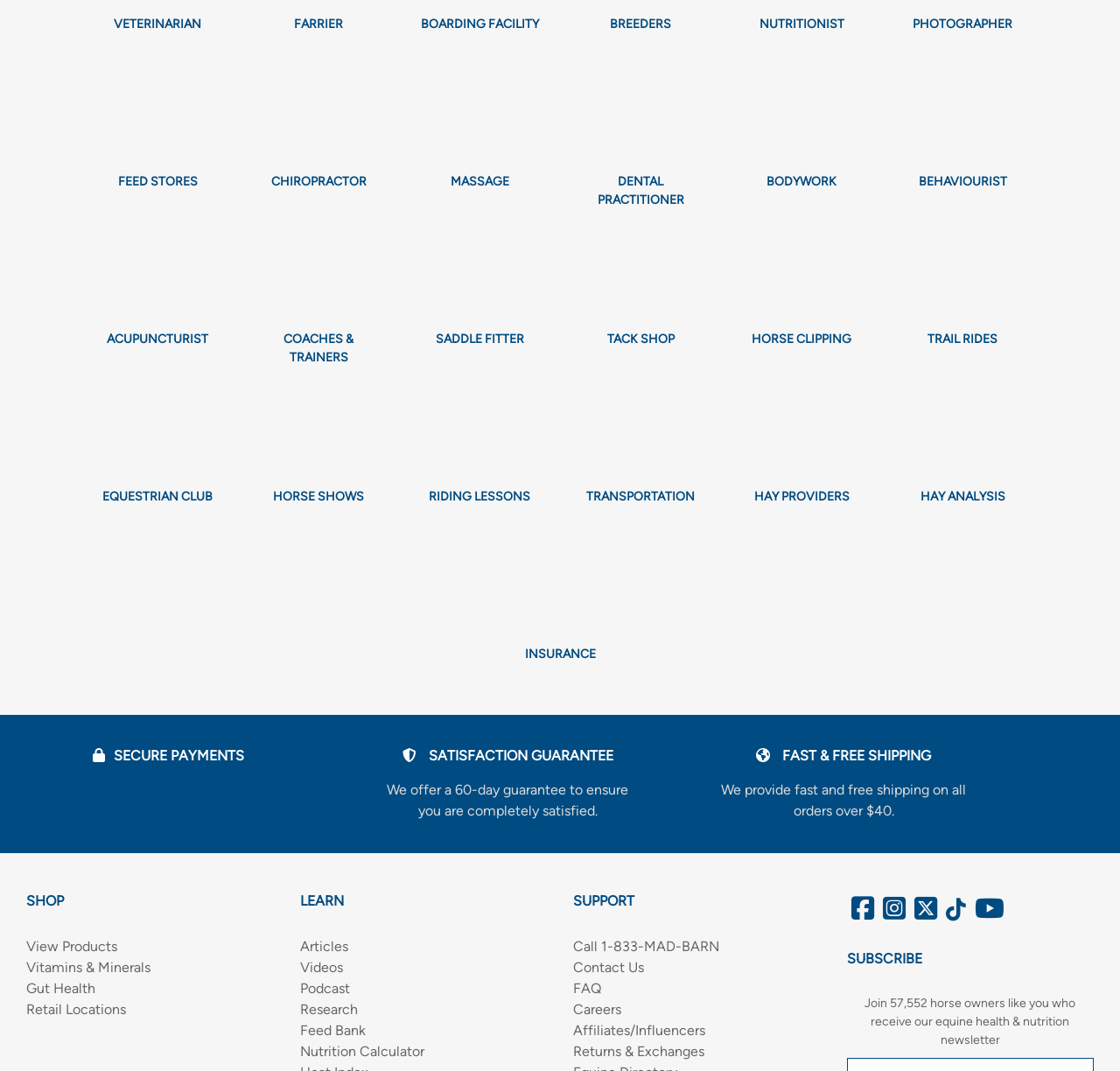Answer the following inquiry with a single word or phrase:
What is the image above the 'EQUINE CHIROPRACTOR' link?

Equine Chiropractor